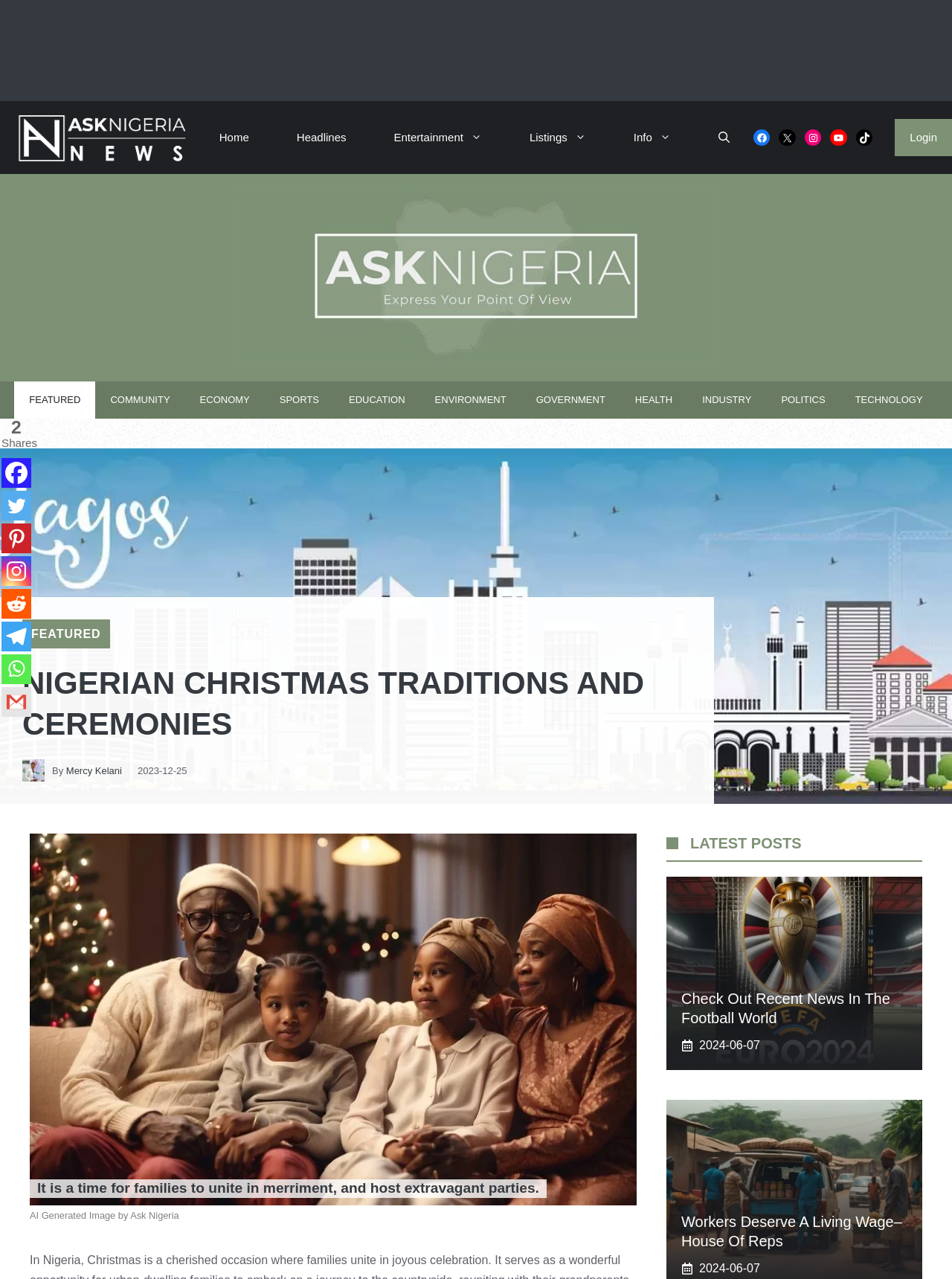Please answer the following question using a single word or phrase: 
When was the article published?

2023-12-25